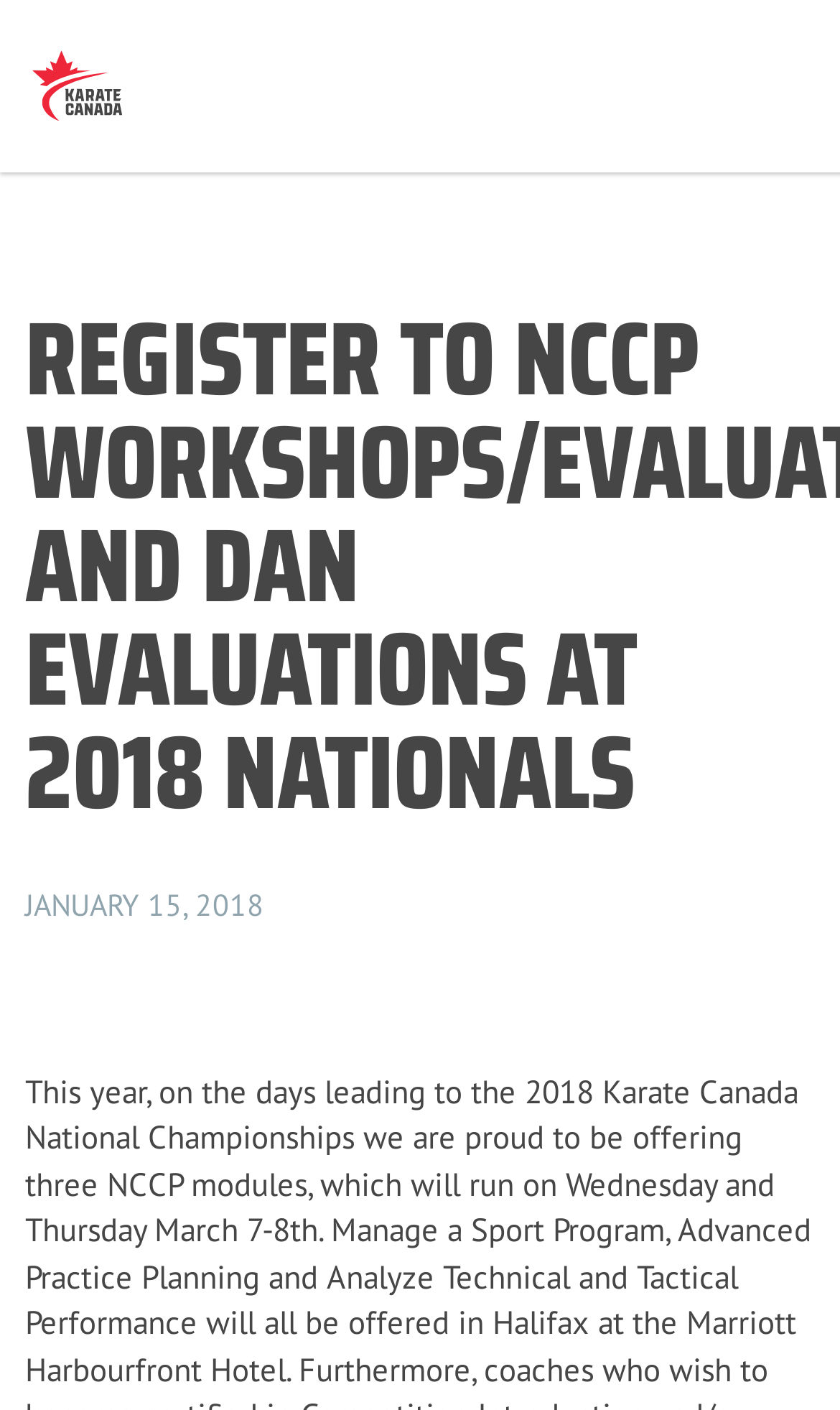Describe all significant elements and features of the webpage.

The webpage appears to be a registration page for NCCP workshops and evaluations at the 2018 Karate Canada National Championships. At the top left of the page, there is a heading with the repeated text "Karate Canada Karate Canada Karate Canada", which is also a link. This heading is accompanied by three identical images, all with the description "Karate Canada". 

Below this heading, there is a larger and more prominent heading that reads "REGISTER TO NCCP WORKSHOPS/EVALUATIONS AND DAN EVALUATIONS AT 2018 NATIONALS". This heading spans almost the entire width of the page.

Further down, there is a static text element that displays the date "JANUARY 15, 2018". This text is positioned near the top of the page, slightly to the right of the center.